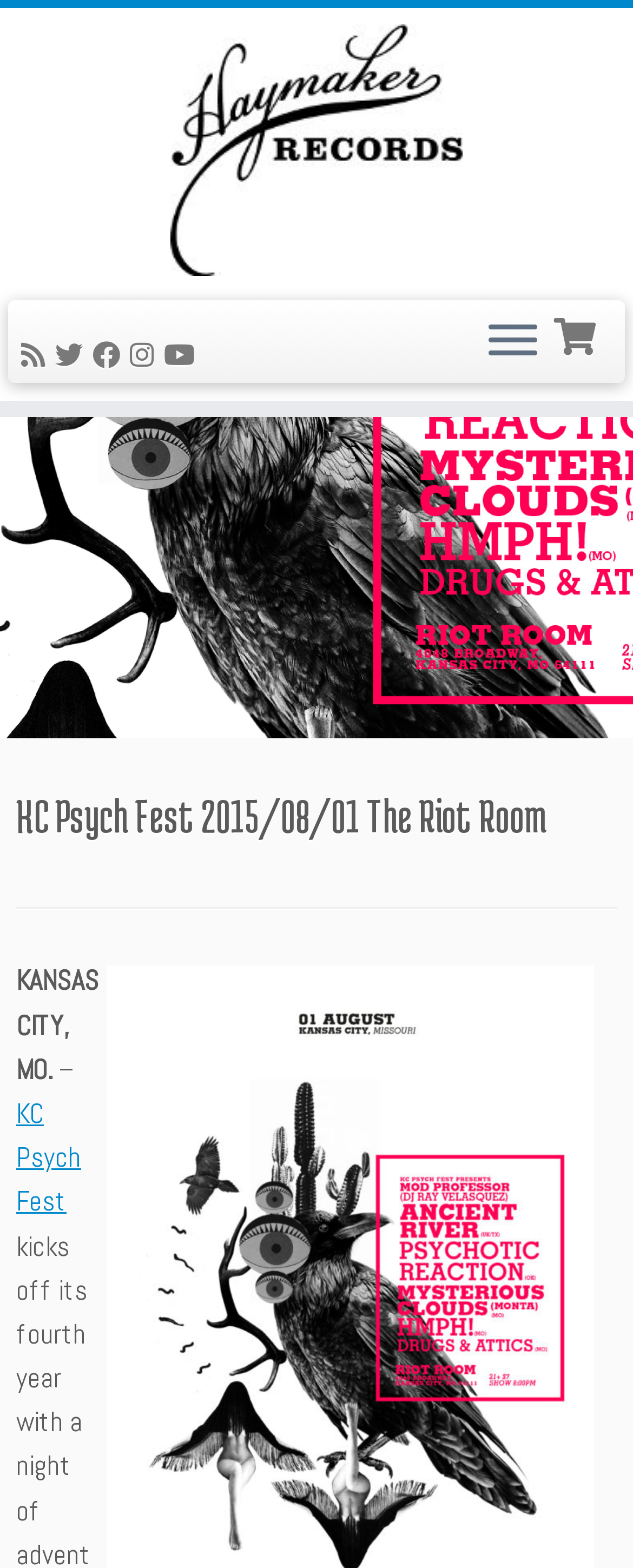From the webpage screenshot, identify the region described by title="View your shopping cart". Provide the bounding box coordinates as (top-left x, top-left y, bottom-right x, bottom-right y), with each value being a floating point number between 0 and 1.

[0.875, 0.199, 0.954, 0.227]